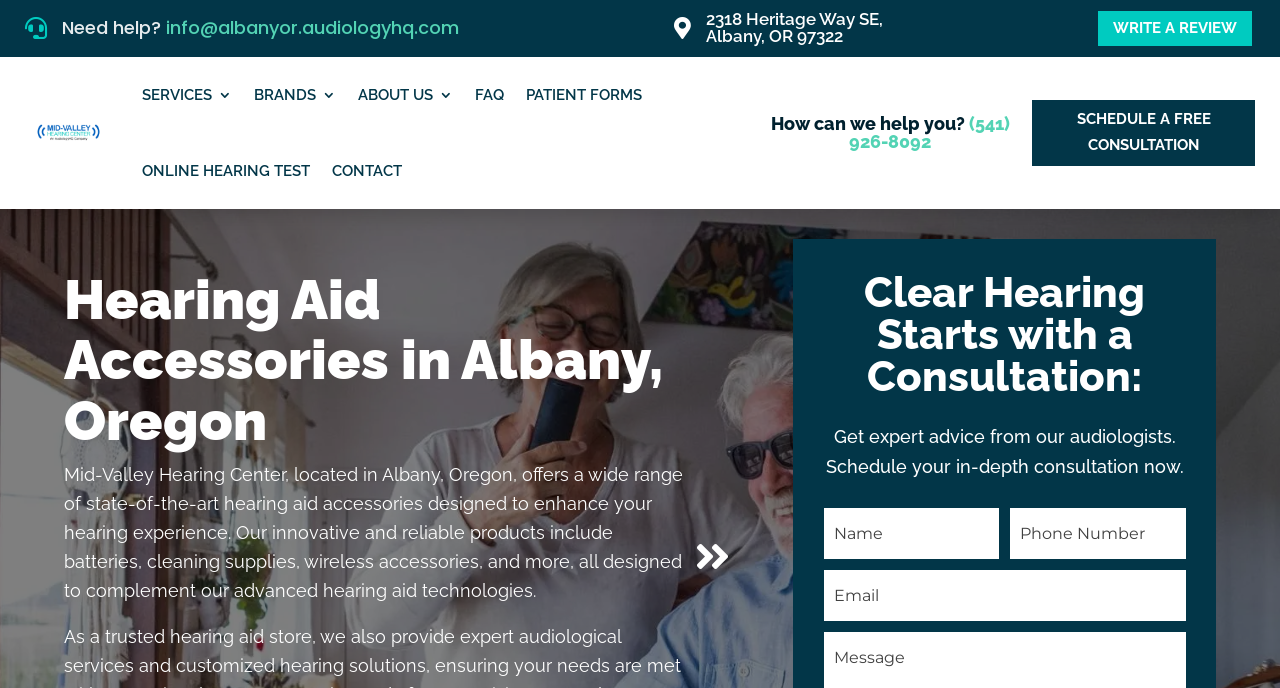Find the bounding box coordinates for the area you need to click to carry out the instruction: "Click the 'WRITE A REVIEW' link". The coordinates should be four float numbers between 0 and 1, indicated as [left, top, right, bottom].

[0.855, 0.012, 0.98, 0.07]